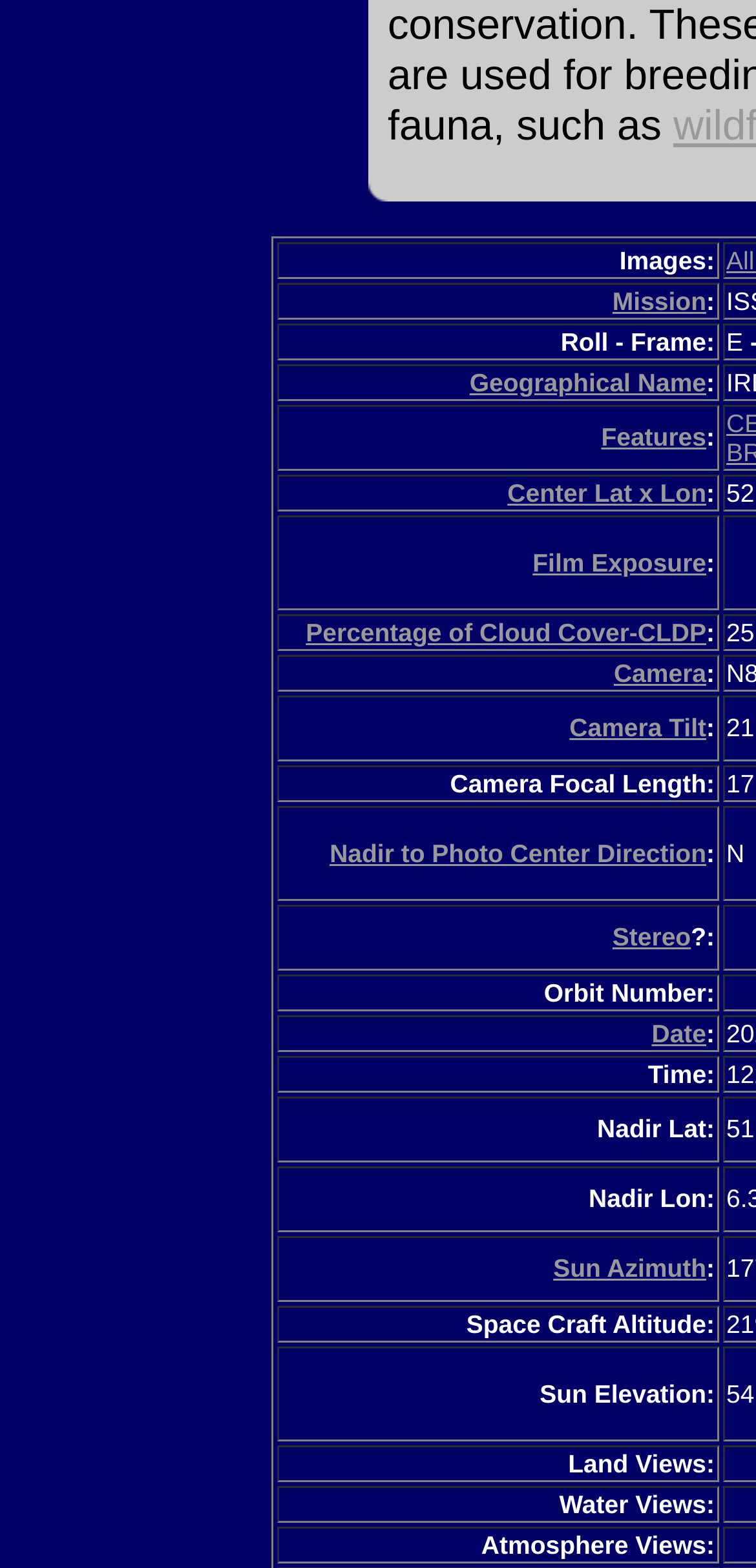What is the category of 'Mission'?
Based on the image, answer the question with as much detail as possible.

The 'Mission' element is a link, which can be determined by its type 'link' and its OCR text 'Mission'.